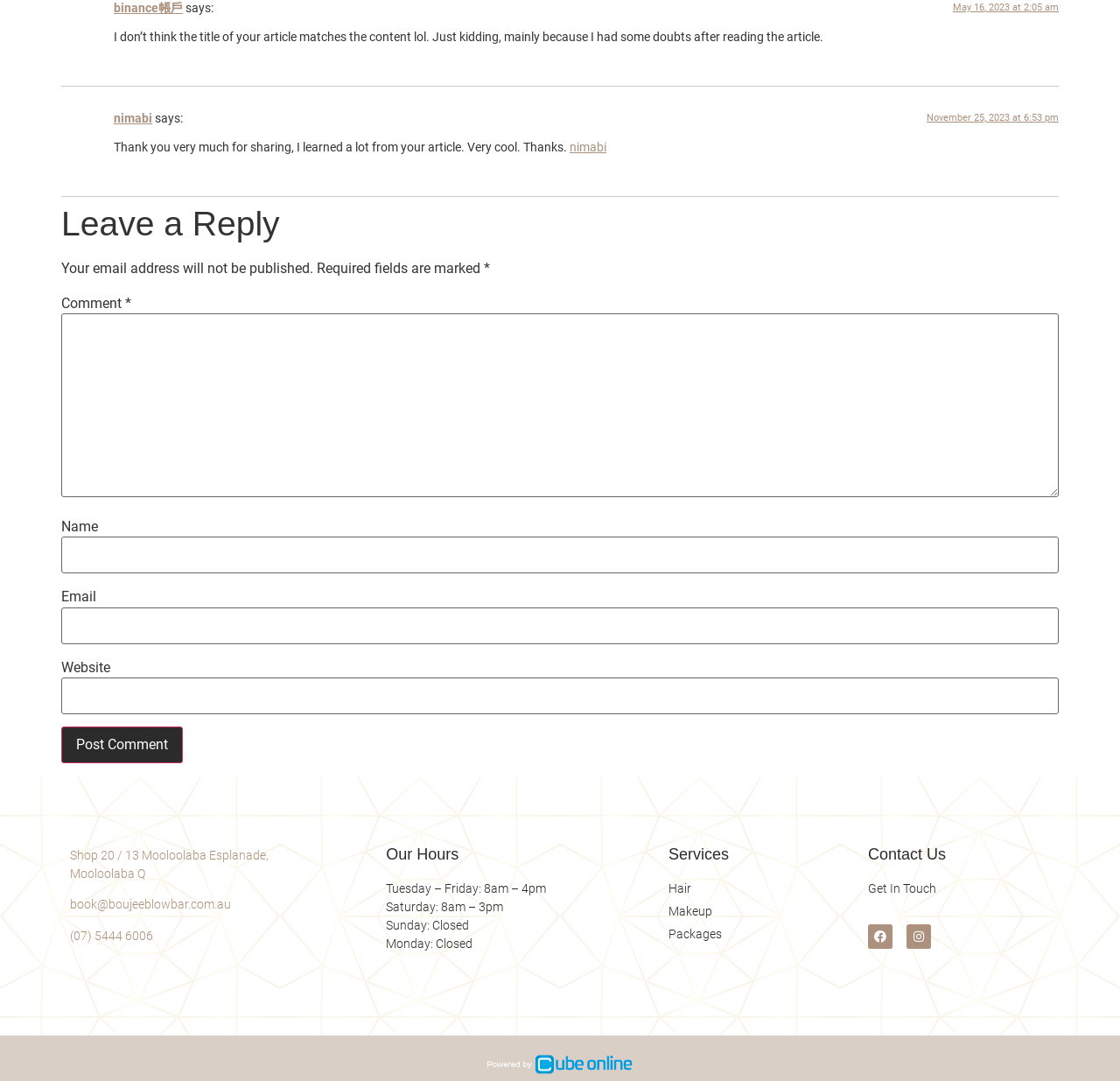Identify the bounding box coordinates of the clickable section necessary to follow the following instruction: "Click on the 'Post Comment' button". The coordinates should be presented as four float numbers from 0 to 1, i.e., [left, top, right, bottom].

[0.055, 0.672, 0.163, 0.706]